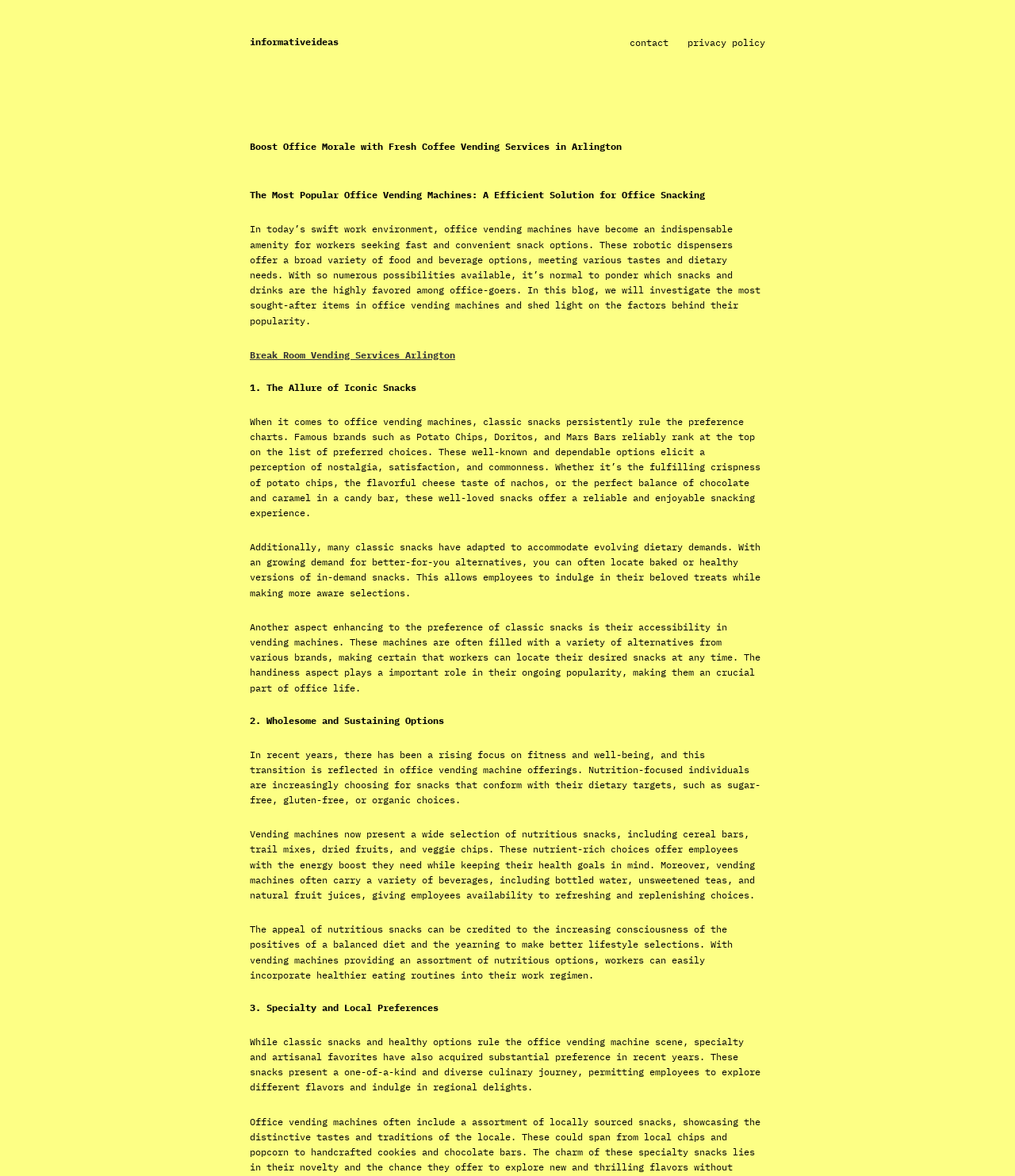What is the main topic of this webpage? Look at the image and give a one-word or short phrase answer.

Office vending machines